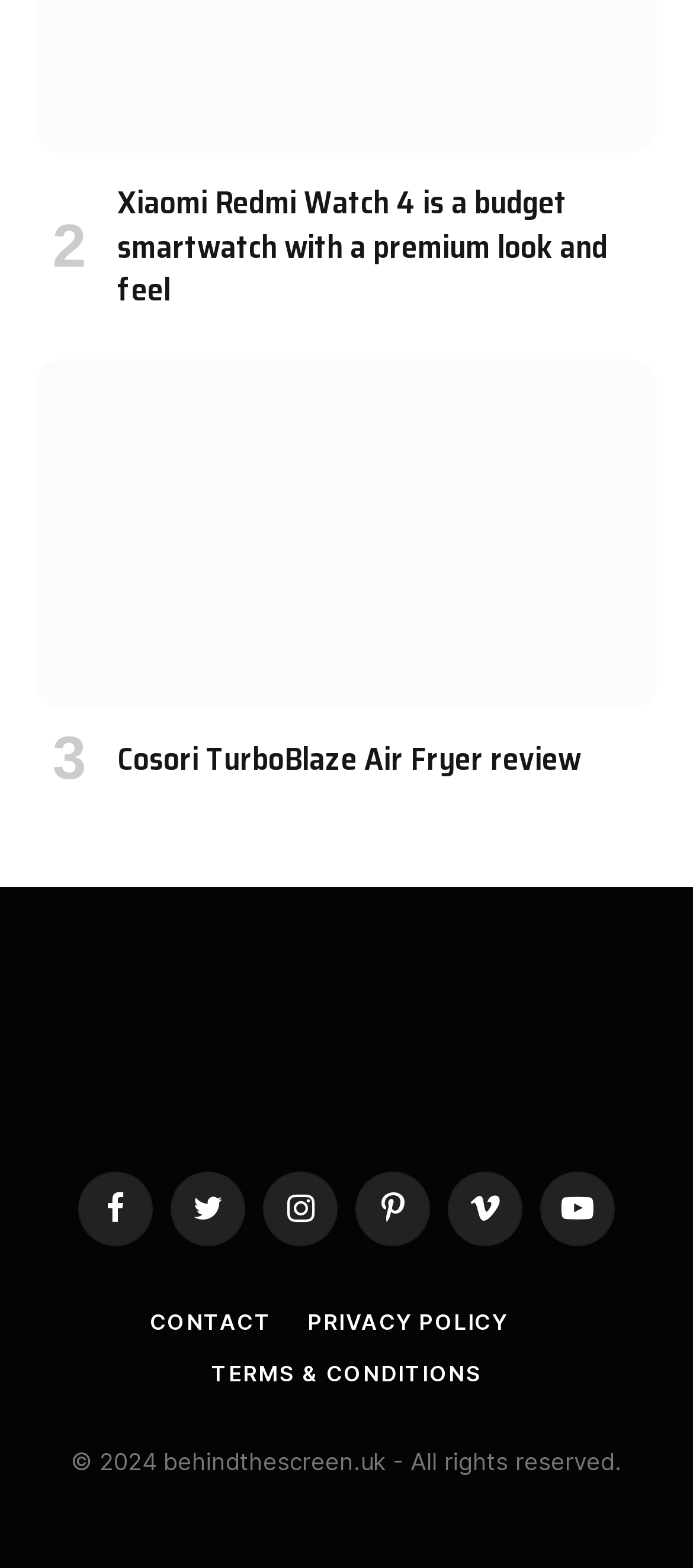Provide the bounding box coordinates in the format (top-left x, top-left y, bottom-right x, bottom-right y). All values are floating point numbers between 0 and 1. Determine the bounding box coordinate of the UI element described as: Vimeo

[0.646, 0.747, 0.754, 0.794]